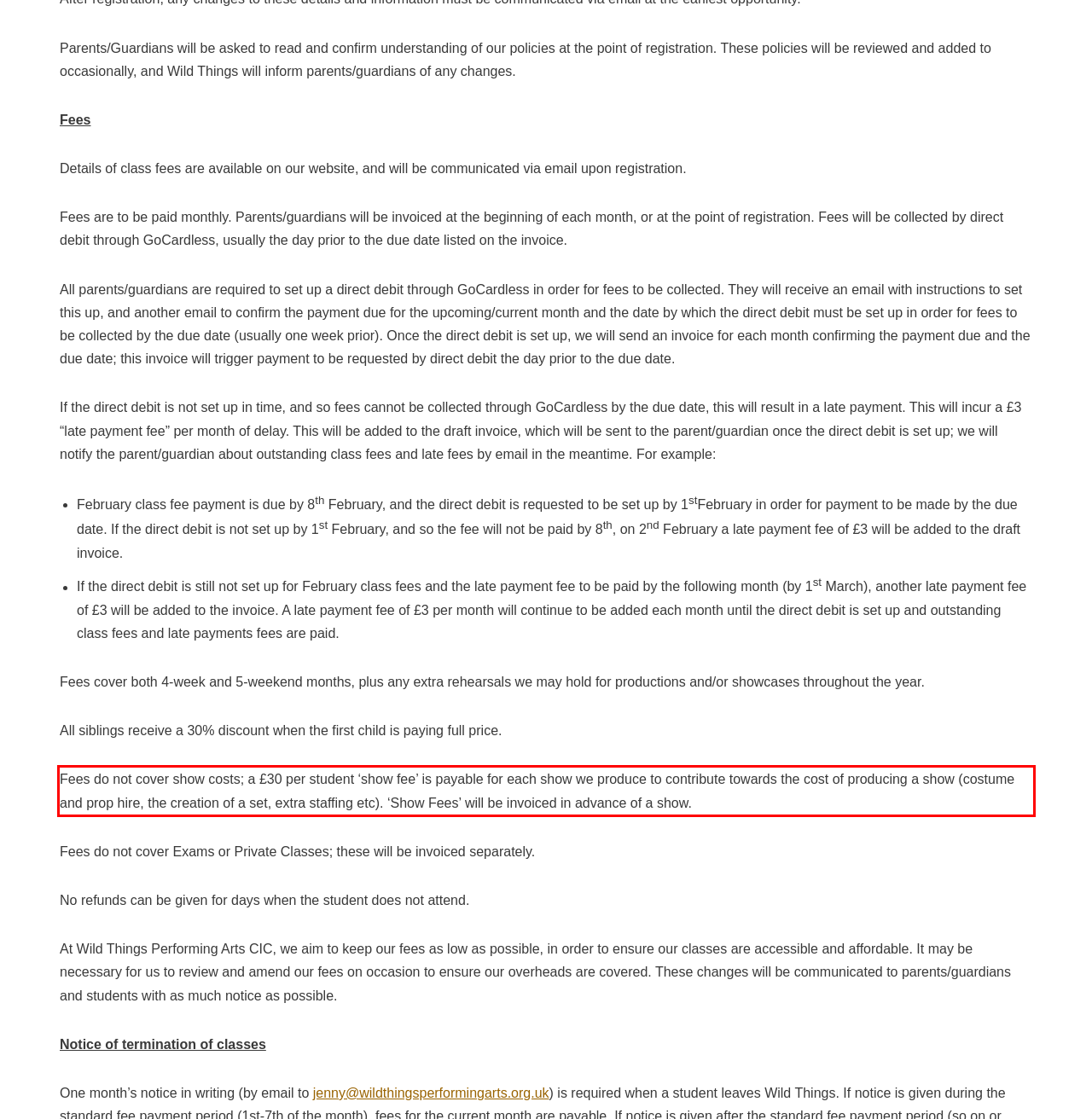Within the screenshot of the webpage, locate the red bounding box and use OCR to identify and provide the text content inside it.

Fees do not cover show costs; a £30 per student ‘show fee’ is payable for each show we produce to contribute towards the cost of producing a show (costume and prop hire, the creation of a set, extra staffing etc). ‘Show Fees’ will be invoiced in advance of a show.